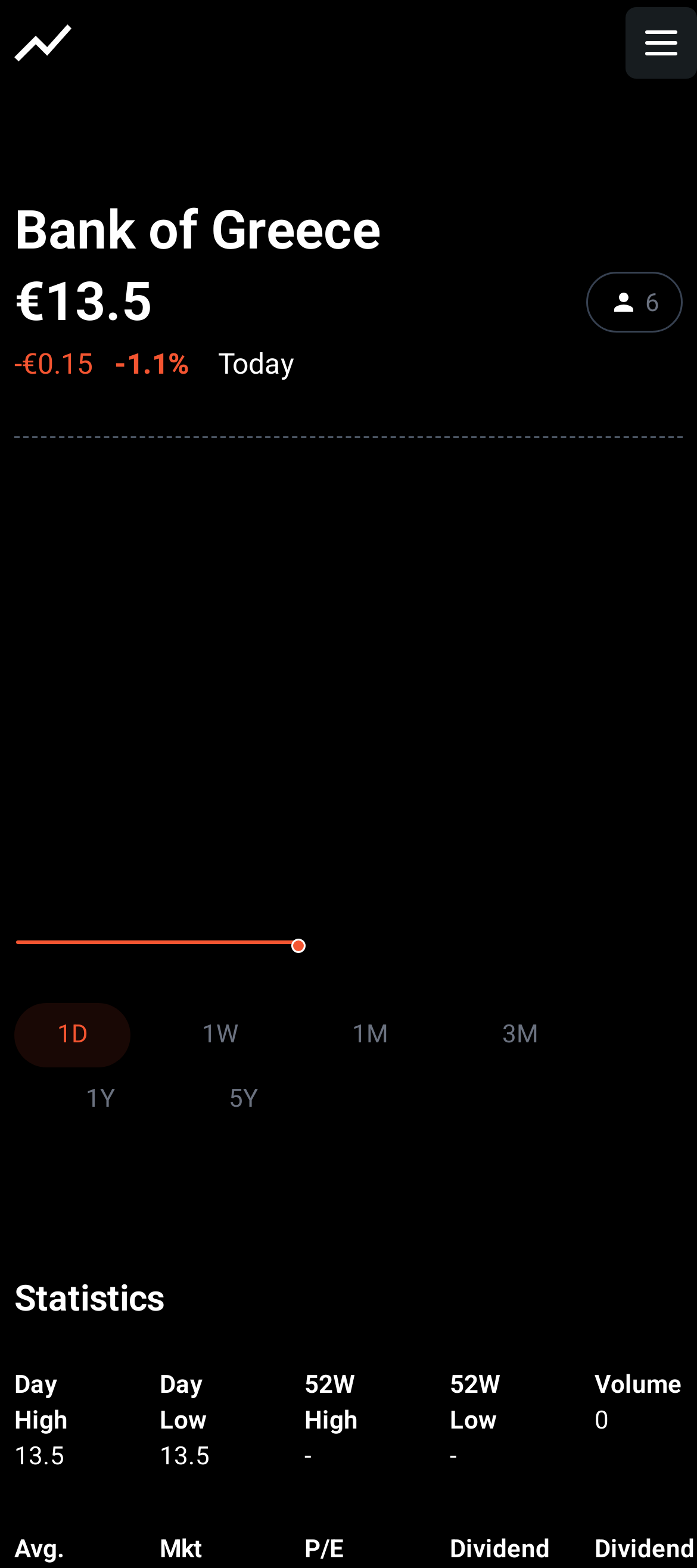What is the day high of the stock price?
From the screenshot, supply a one-word or short-phrase answer.

13.5